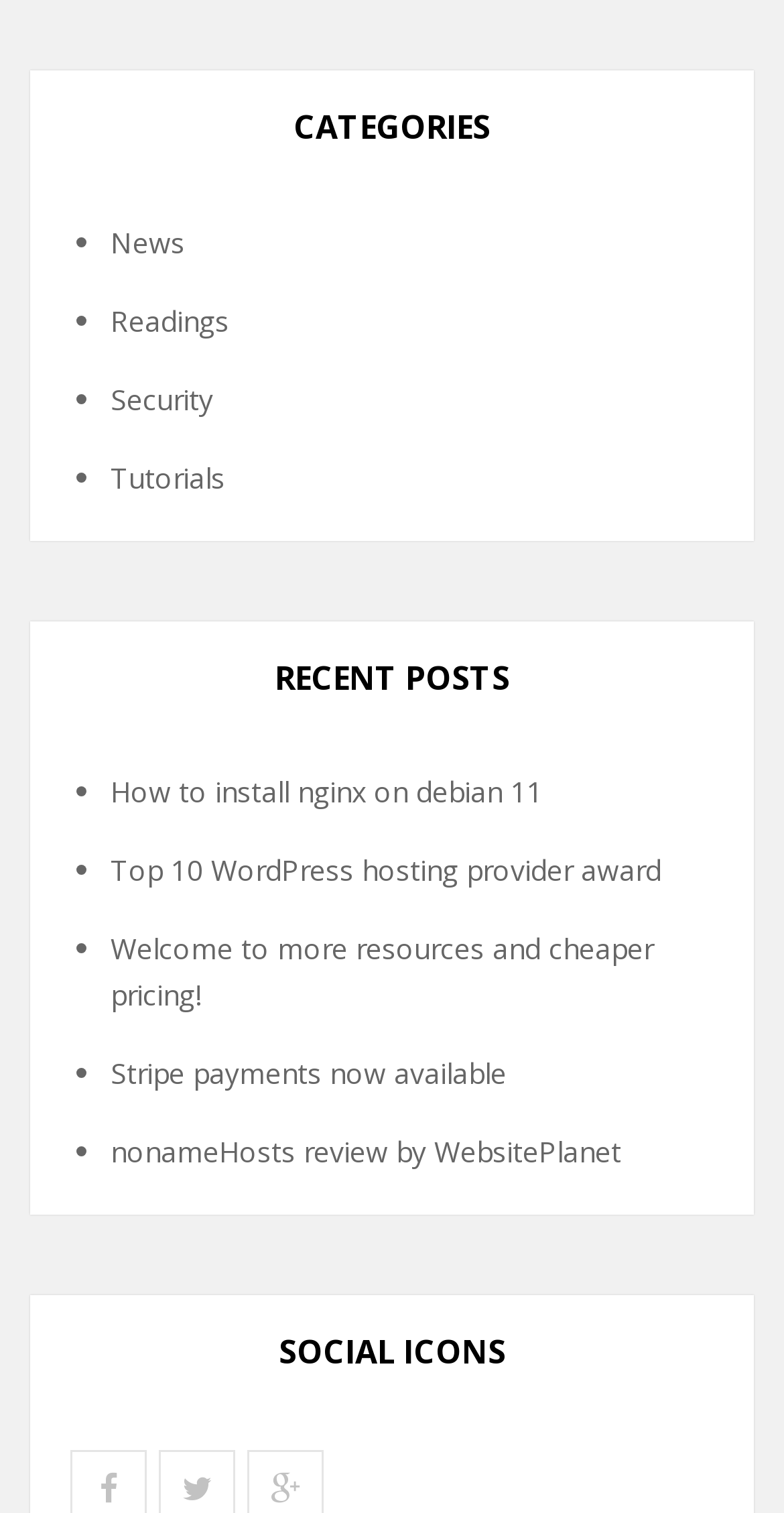Specify the bounding box coordinates of the region I need to click to perform the following instruction: "Click on News category". The coordinates must be four float numbers in the range of 0 to 1, i.e., [left, top, right, bottom].

[0.141, 0.147, 0.236, 0.173]